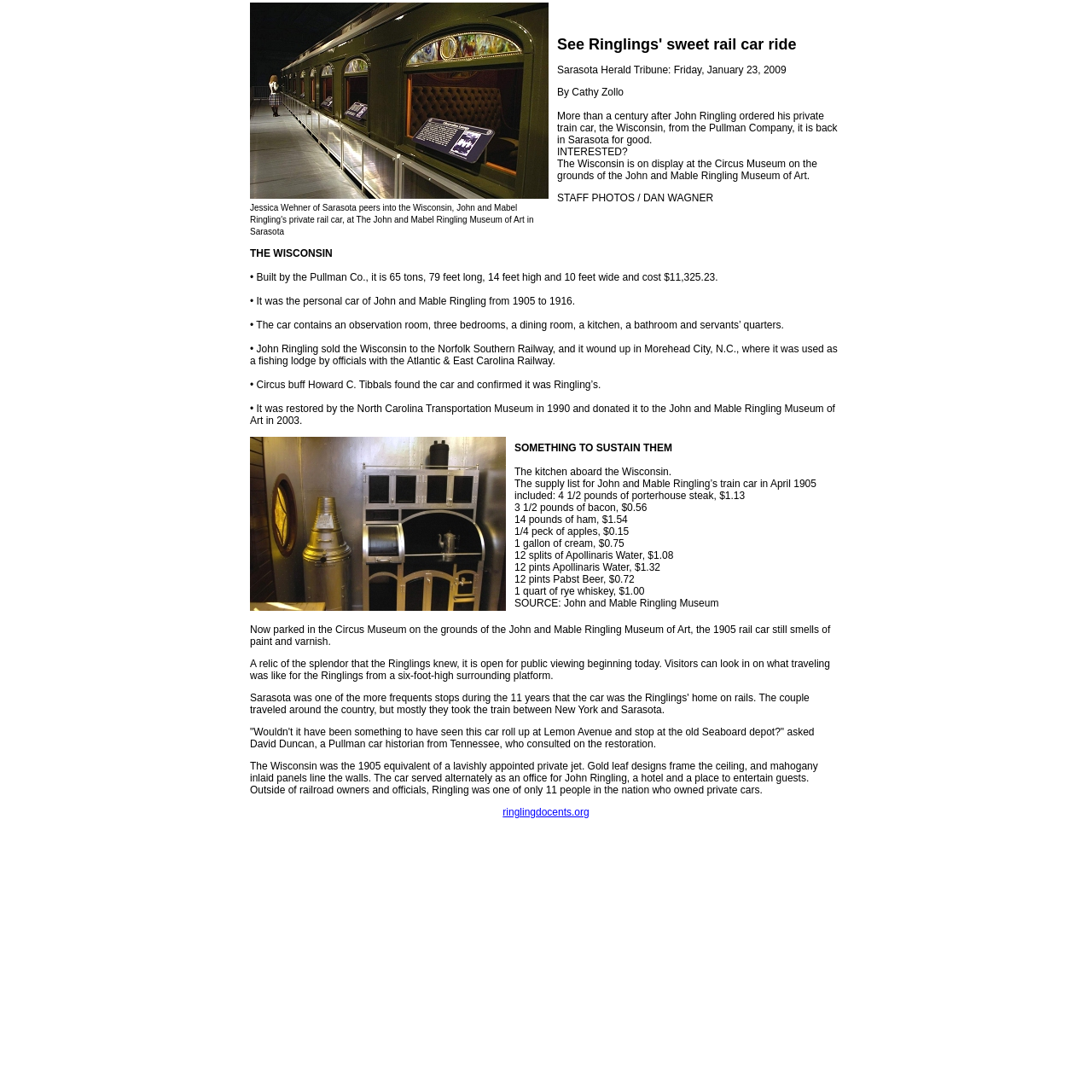How long is the Wisconsin rail car?
Craft a detailed and extensive response to the question.

The answer can be found in the sentence '• Built by the Pullman Co., it is 65 tons, 79 feet long, 14 feet high and 10 feet wide and cost $11,325.23.' which provides the dimensions of the rail car.